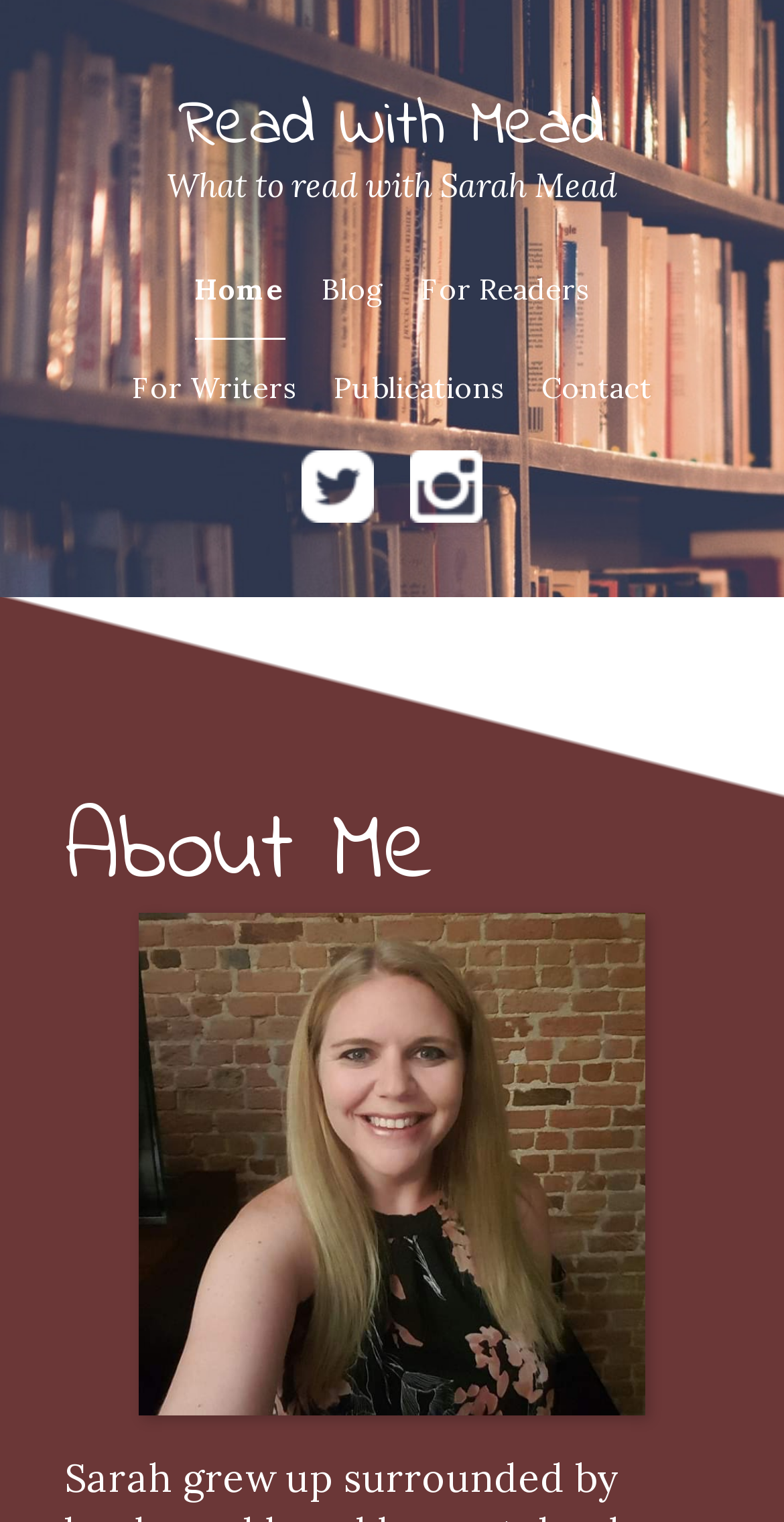What is the title of the section below the navigation links?
Please provide an in-depth and detailed response to the question.

The heading 'About Me' is located below the navigation links, indicating that it is the title of the section.